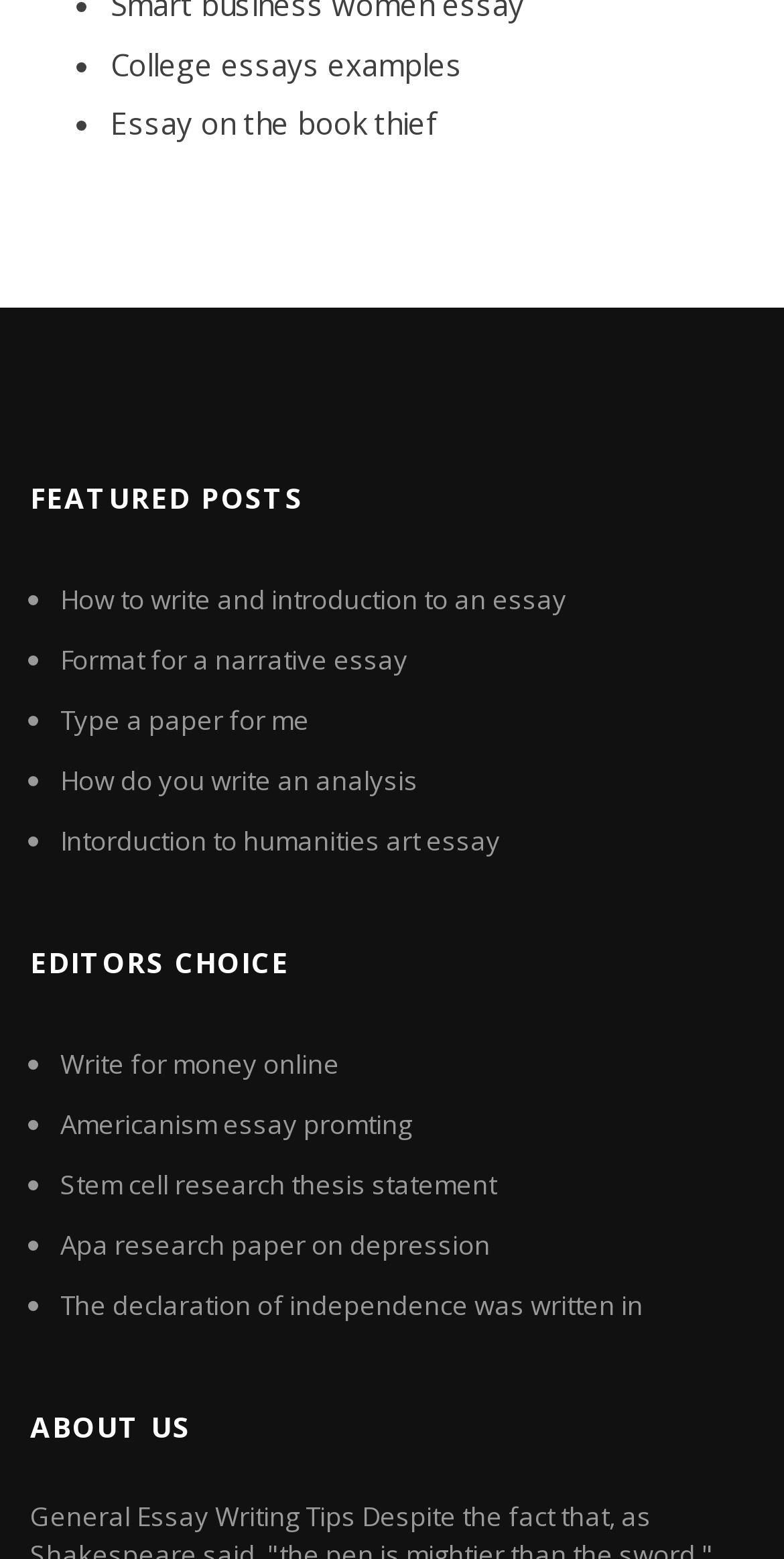Answer the question with a brief word or phrase:
What is the last link in the featured posts section?

Intorduction to humanities art essay